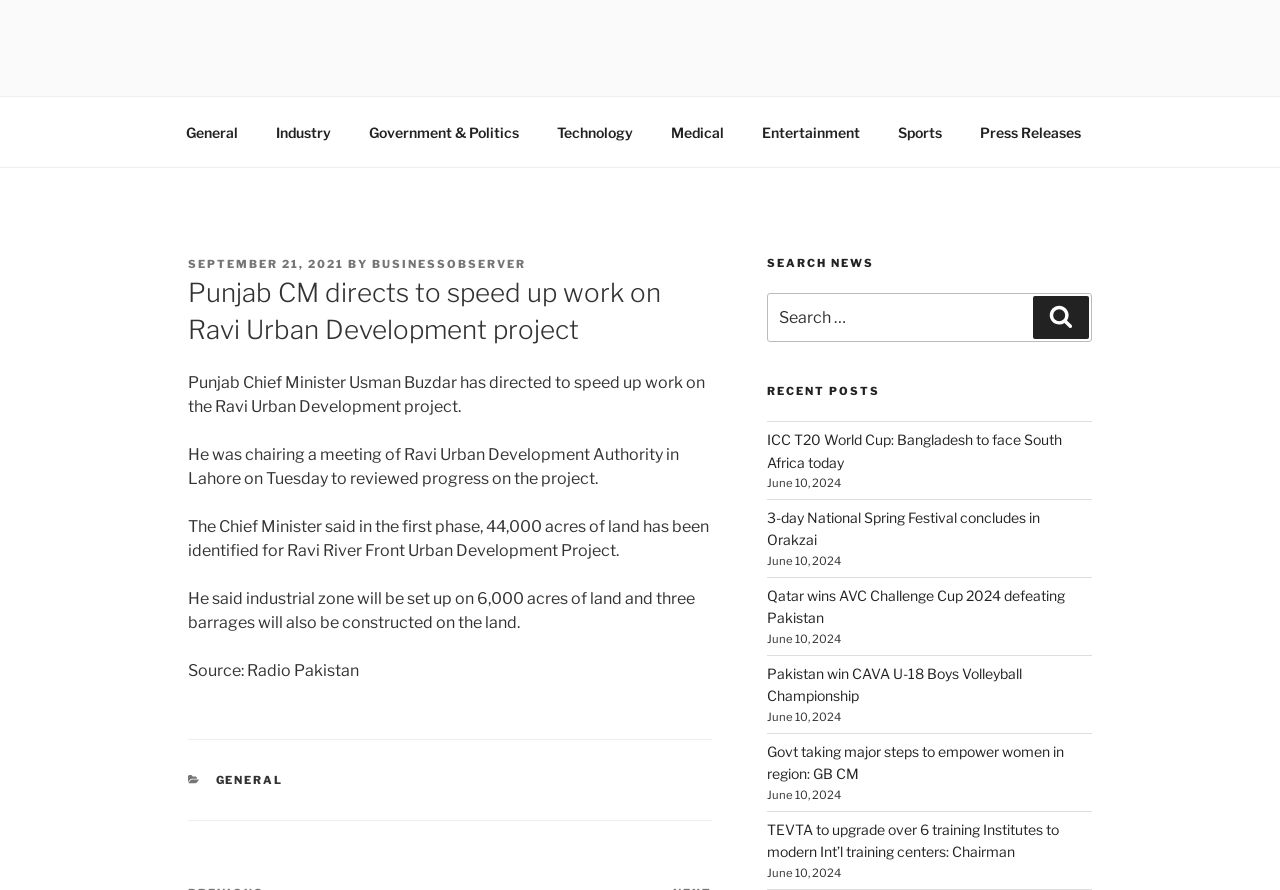Locate and provide the bounding box coordinates for the HTML element that matches this description: "Press Releases".

[0.752, 0.121, 0.858, 0.176]